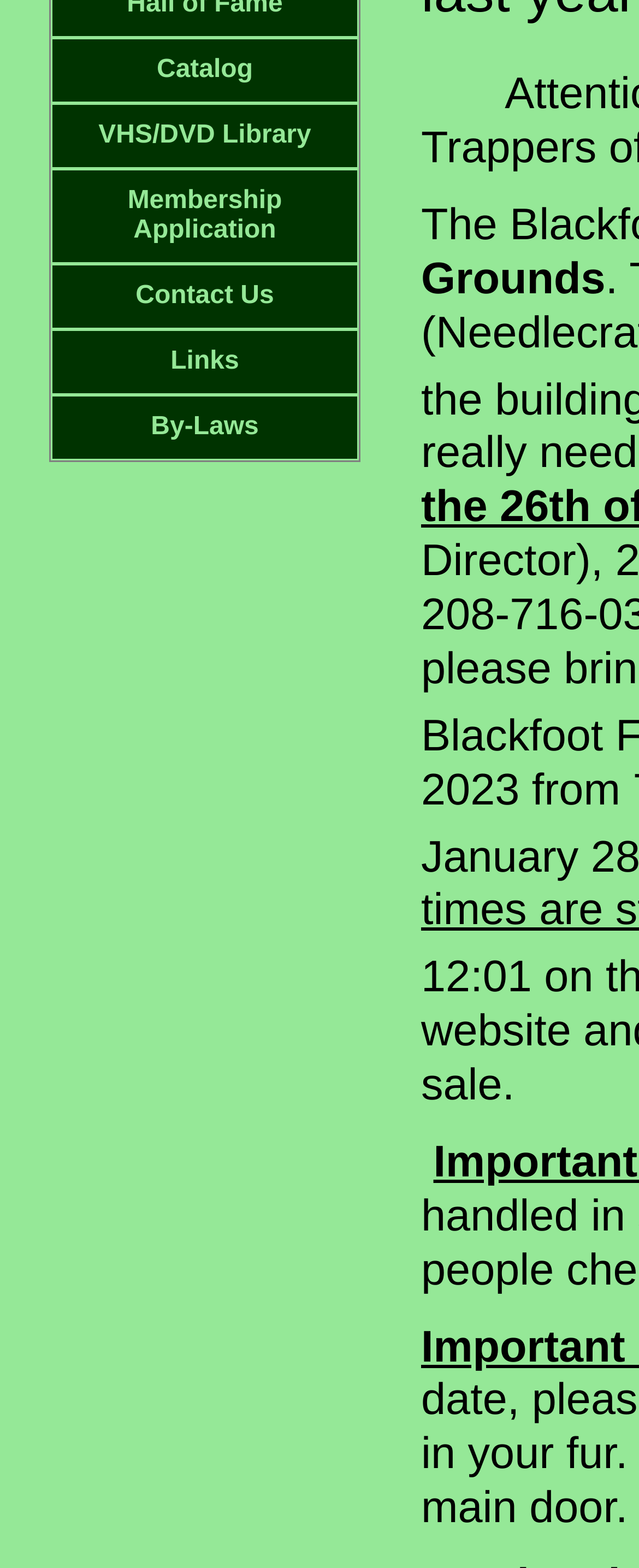Identify the coordinates of the bounding box for the element described below: "Catalog". Return the coordinates as four float numbers between 0 and 1: [left, top, right, bottom].

[0.082, 0.025, 0.559, 0.065]